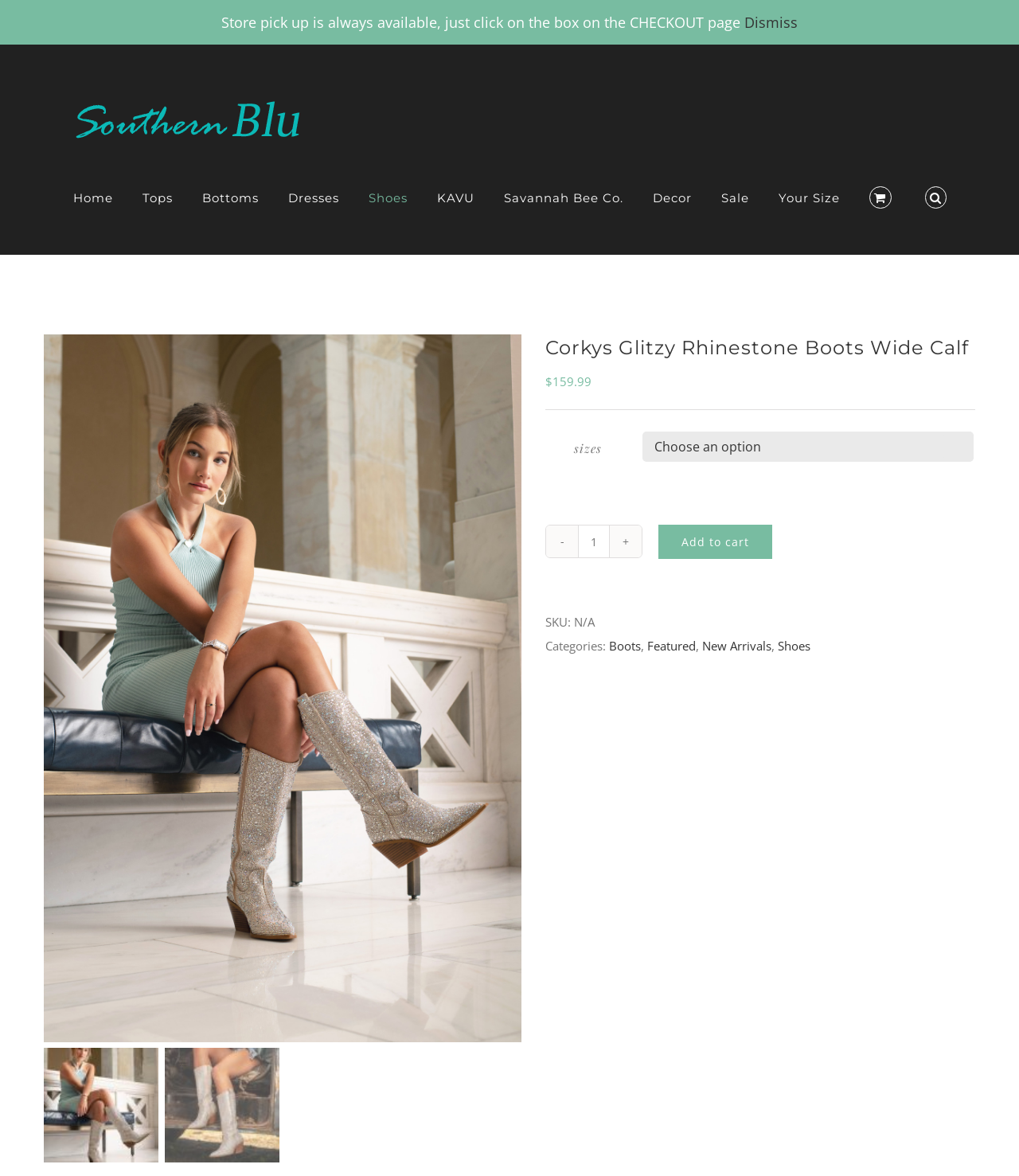Highlight the bounding box coordinates of the region I should click on to meet the following instruction: "Go to top of the page".

[0.904, 0.843, 0.941, 0.867]